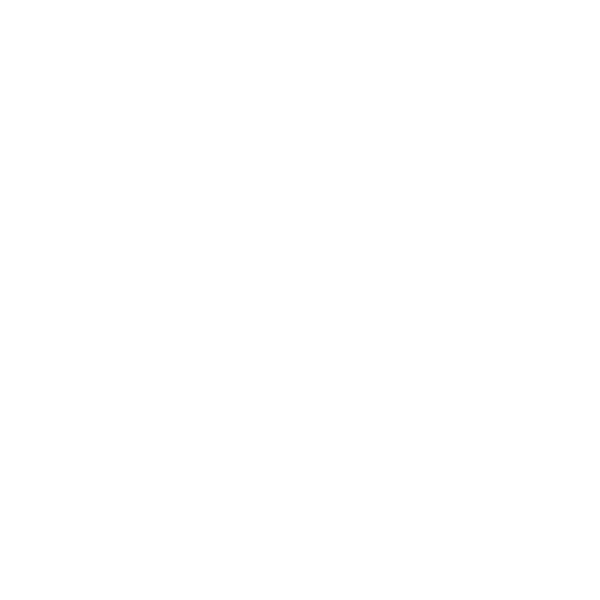Provide a brief response using a word or short phrase to this question:
What is the focus of the brand?

High-quality, stylish furniture